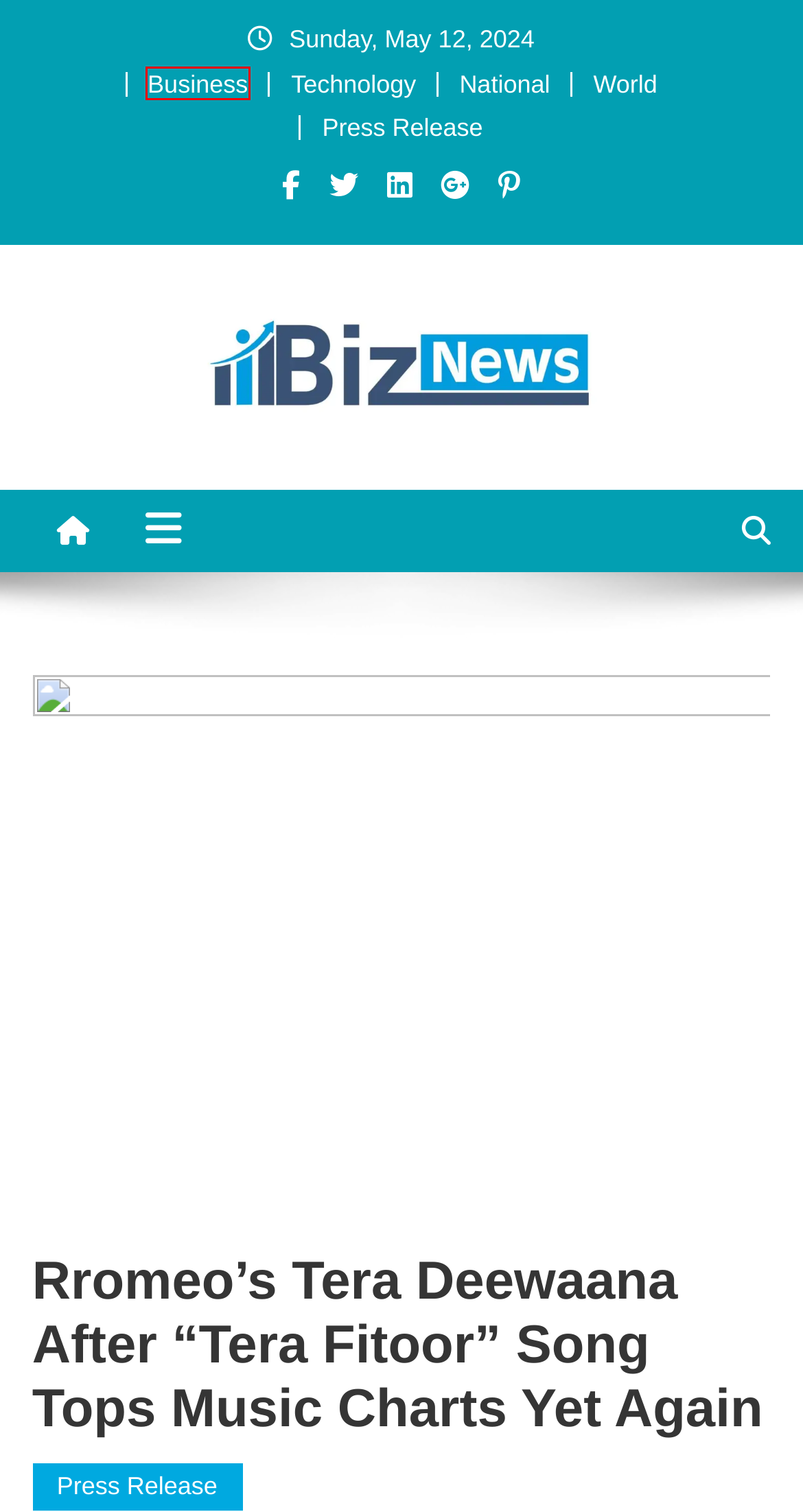You have a screenshot of a webpage with a red rectangle bounding box around a UI element. Choose the best description that matches the new page after clicking the element within the bounding box. The candidate descriptions are:
A. National – Biz News
B. Technology – Biz News
C. December 2023 – Biz News
D. Press Release – Biz News
E. World – Biz News
F. Biz News – All About Business
G. Business – Biz News
H. April 2024 – Biz News

G